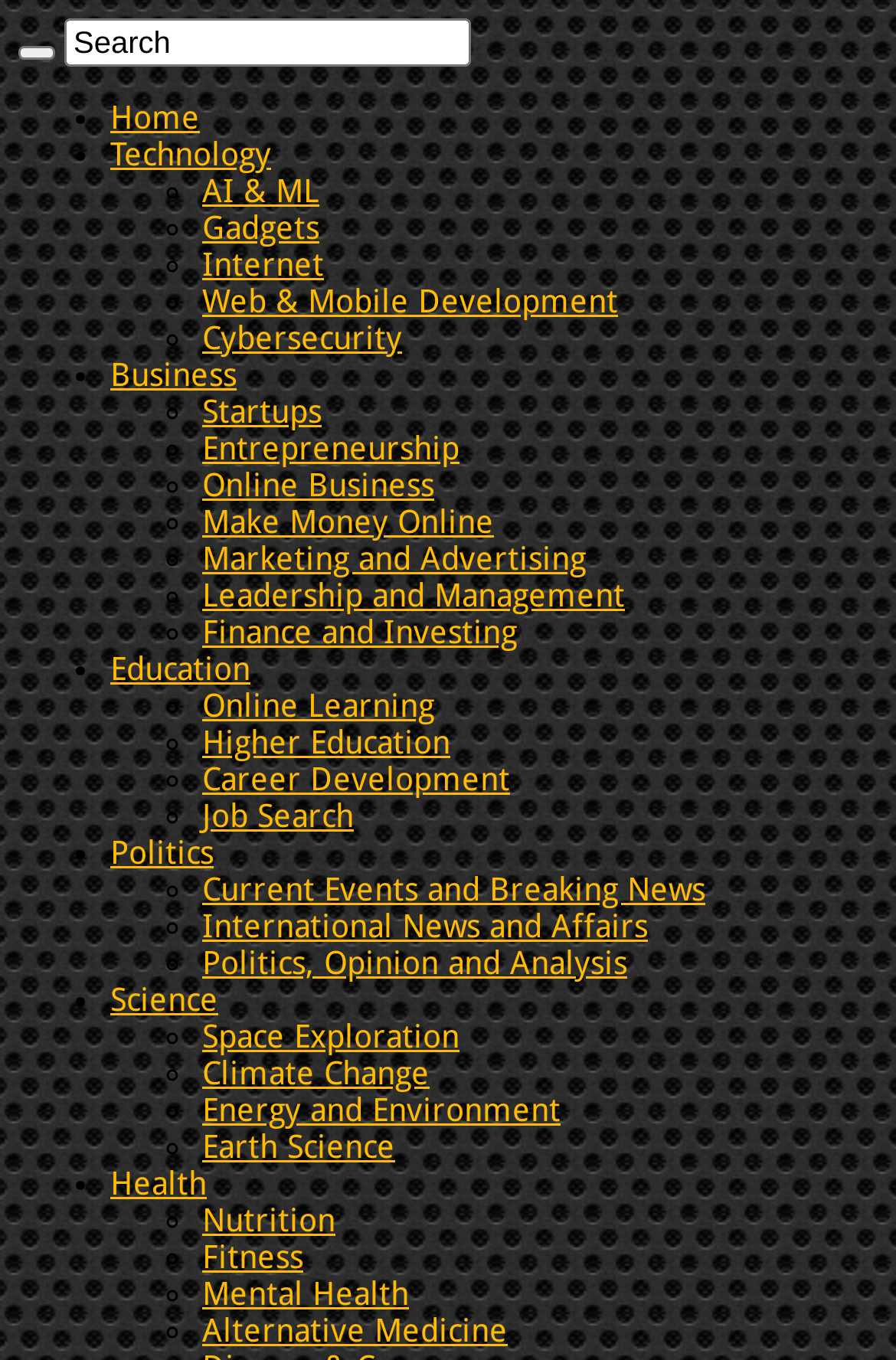Elaborate on the information and visuals displayed on the webpage.

The webpage appears to be a blog or news website with a wide range of topics. At the top, there is a search bar and a button, likely for navigation or login purposes. Below this, there is a horizontal menu with links to various categories, including Home, Technology, Business, Education, Politics, Science, and Health. Each category has a sublist of more specific topics, indicated by circular list markers.

The Technology category includes links to AI & ML, Gadgets, Internet, Web & Mobile Development, and Cybersecurity. The Business category includes links to Startups, Entrepreneurship, Online Business, Make Money Online, Marketing and Advertising, Leadership and Management, and Finance and Investing.

The Education category includes links to Online Learning, Higher Education, Career Development, and Job Search. The Politics category includes links to Current Events and Breaking News, International News and Affairs, and Politics, Opinion and Analysis.

The Science category includes links to Space Exploration, Climate Change, Energy and Environment, and Earth Science. The Health category includes links to Nutrition, Fitness, Mental Health, and Alternative Medicine.

Overall, the webpage seems to be a comprehensive resource for news and information on various topics, with a focus on technology, business, education, politics, science, and health.